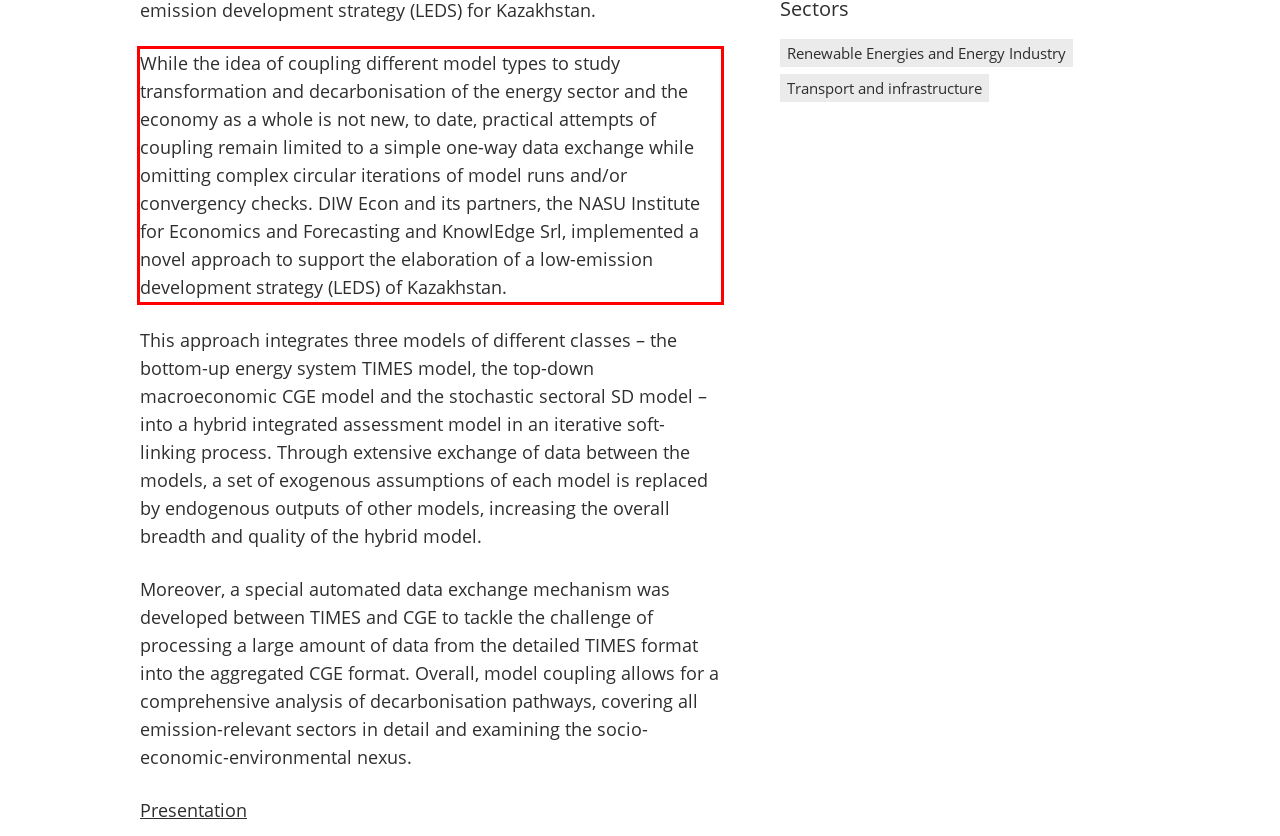Analyze the screenshot of the webpage that features a red bounding box and recognize the text content enclosed within this red bounding box.

While the idea of coupling different model types to study transformation and decarbonisation of the energy sector and the economy as a whole is not new, to date, practical attempts of coupling remain limited to a simple one-way data exchange while omitting complex circular iterations of model runs and/or convergency checks. DIW Econ and its partners, the NASU Institute for Economics and Forecasting and KnowlEdge Srl, implemented a novel approach to support the elaboration of a low-emission development strategy (LEDS) of Kazakhstan.